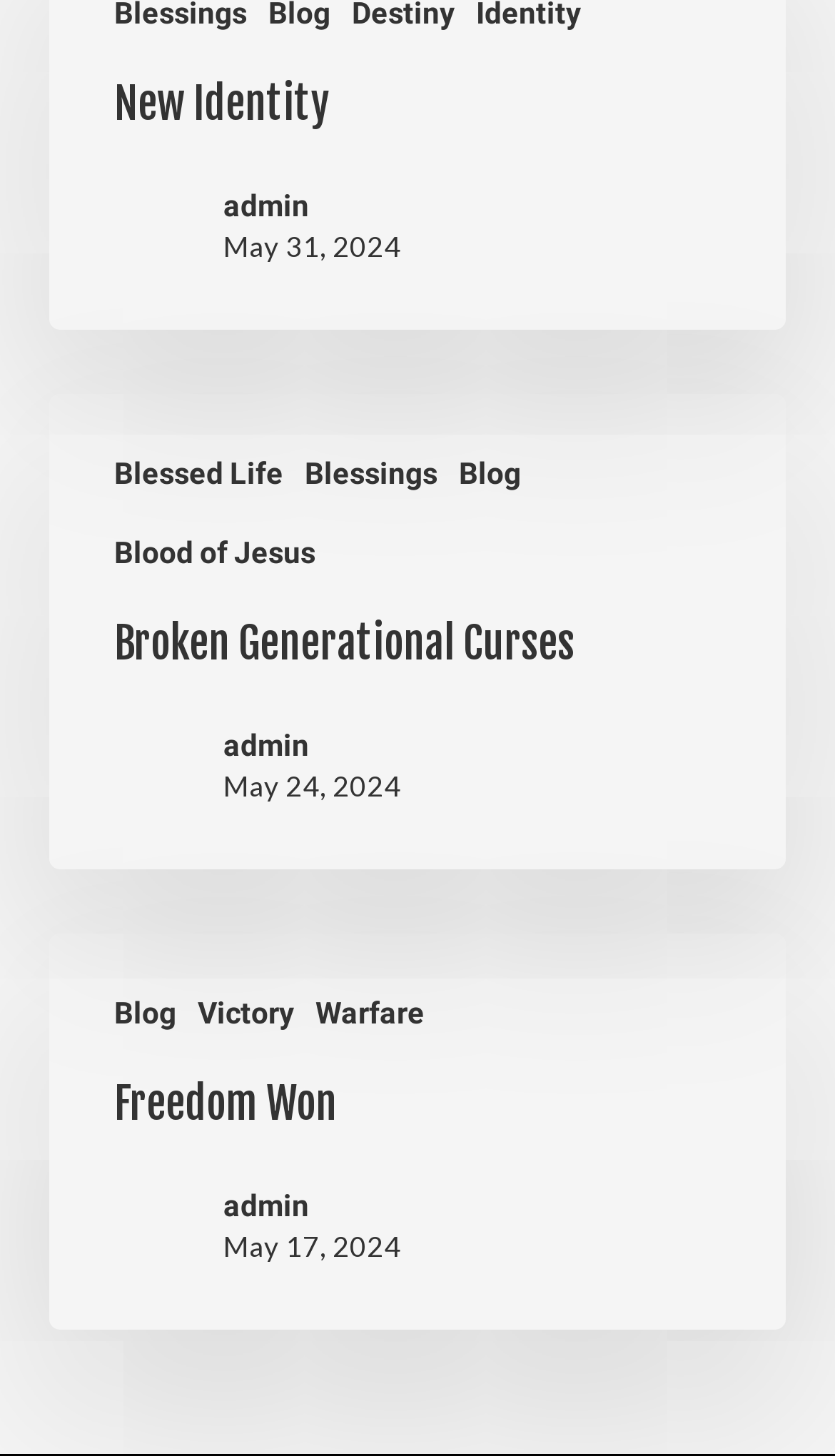Using the description "Blood of Jesus", locate and provide the bounding box of the UI element.

[0.137, 0.367, 0.378, 0.395]